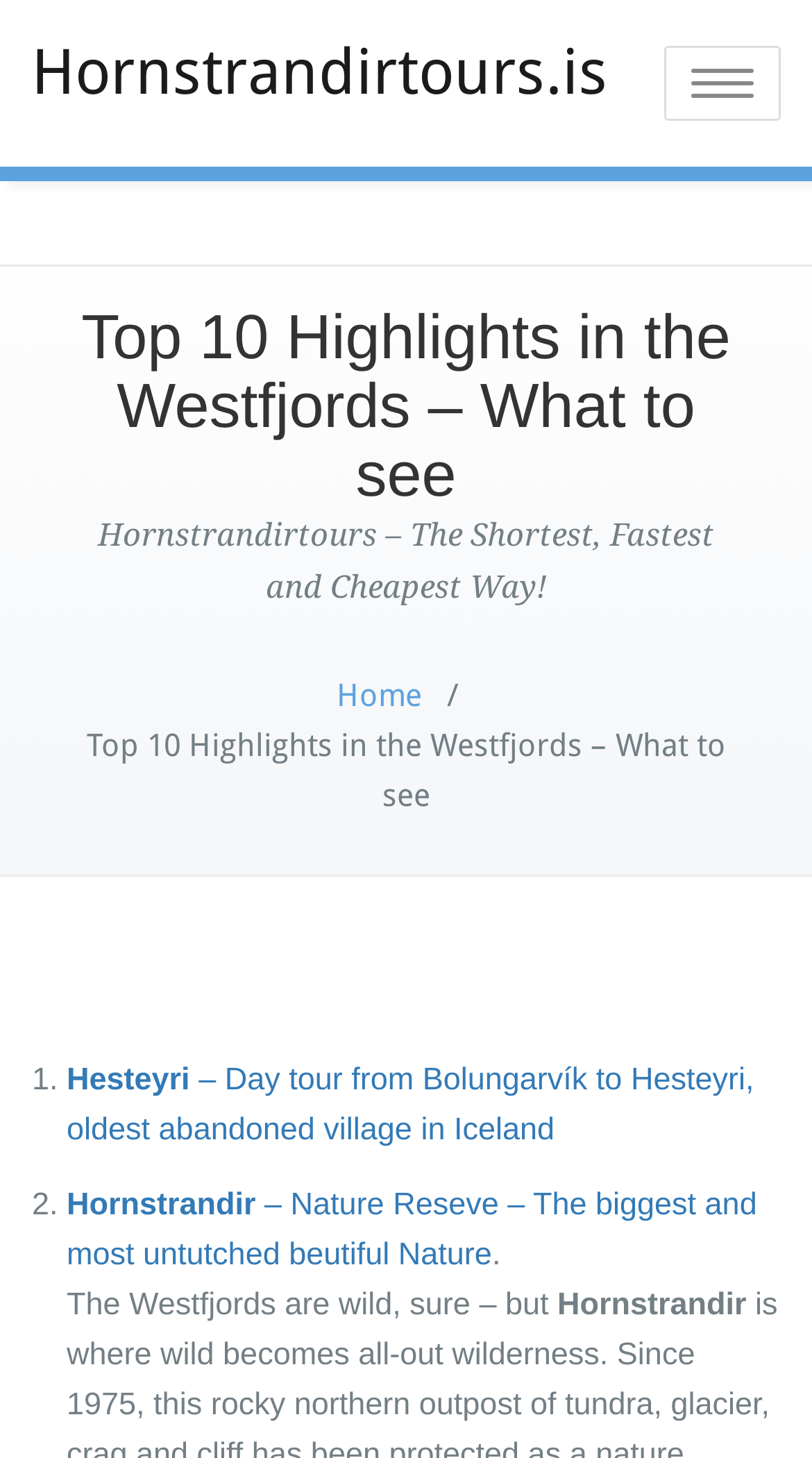What is the first highlight in the Westfjords?
Refer to the image and provide a one-word or short phrase answer.

Hesteyri